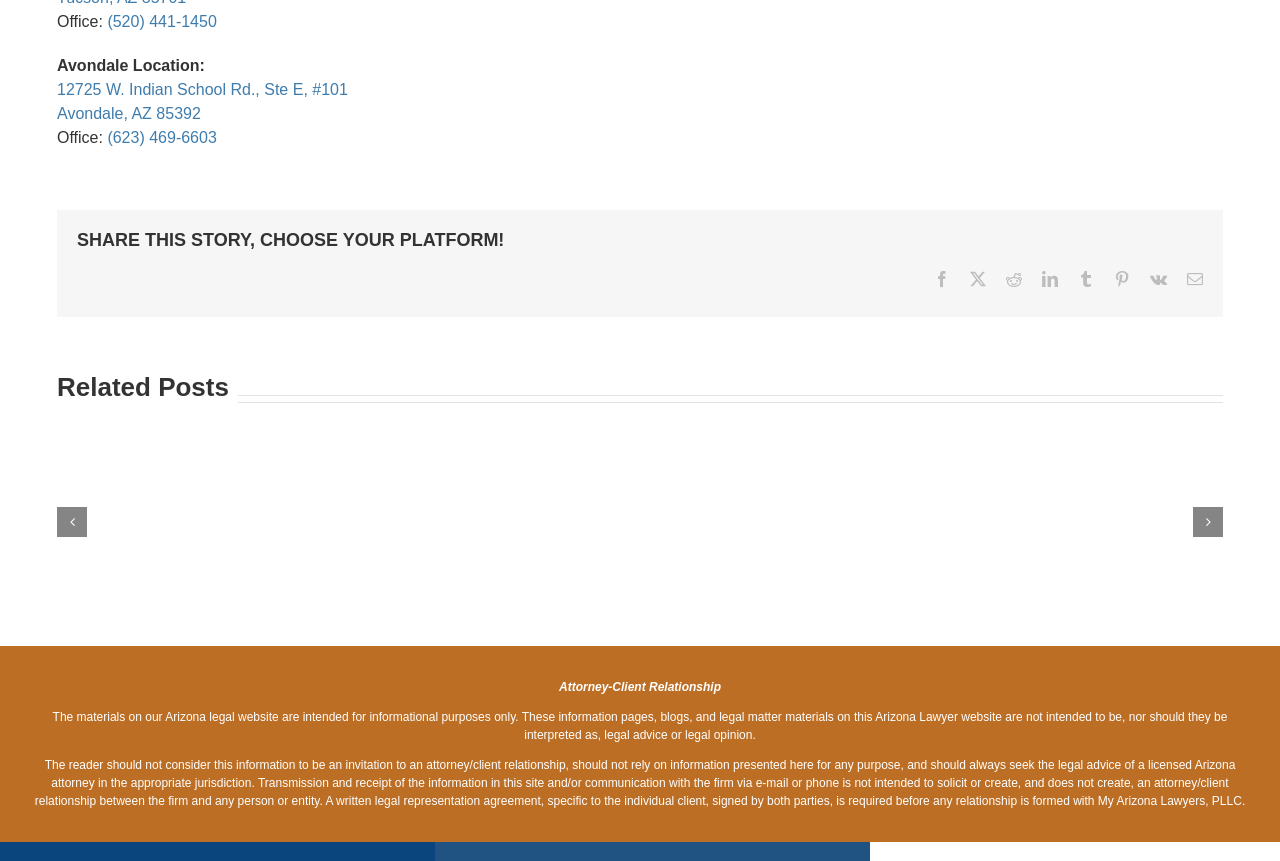With reference to the screenshot, provide a detailed response to the question below:
What is the title of the first related post?

I found the title of the first related post by looking at the 'Related Posts' section, where it lists several posts. The first post has an image and a title, which is 'Can My Wages from DoorDash, Uber, or Lyft Be Garnished in Arizona?'.